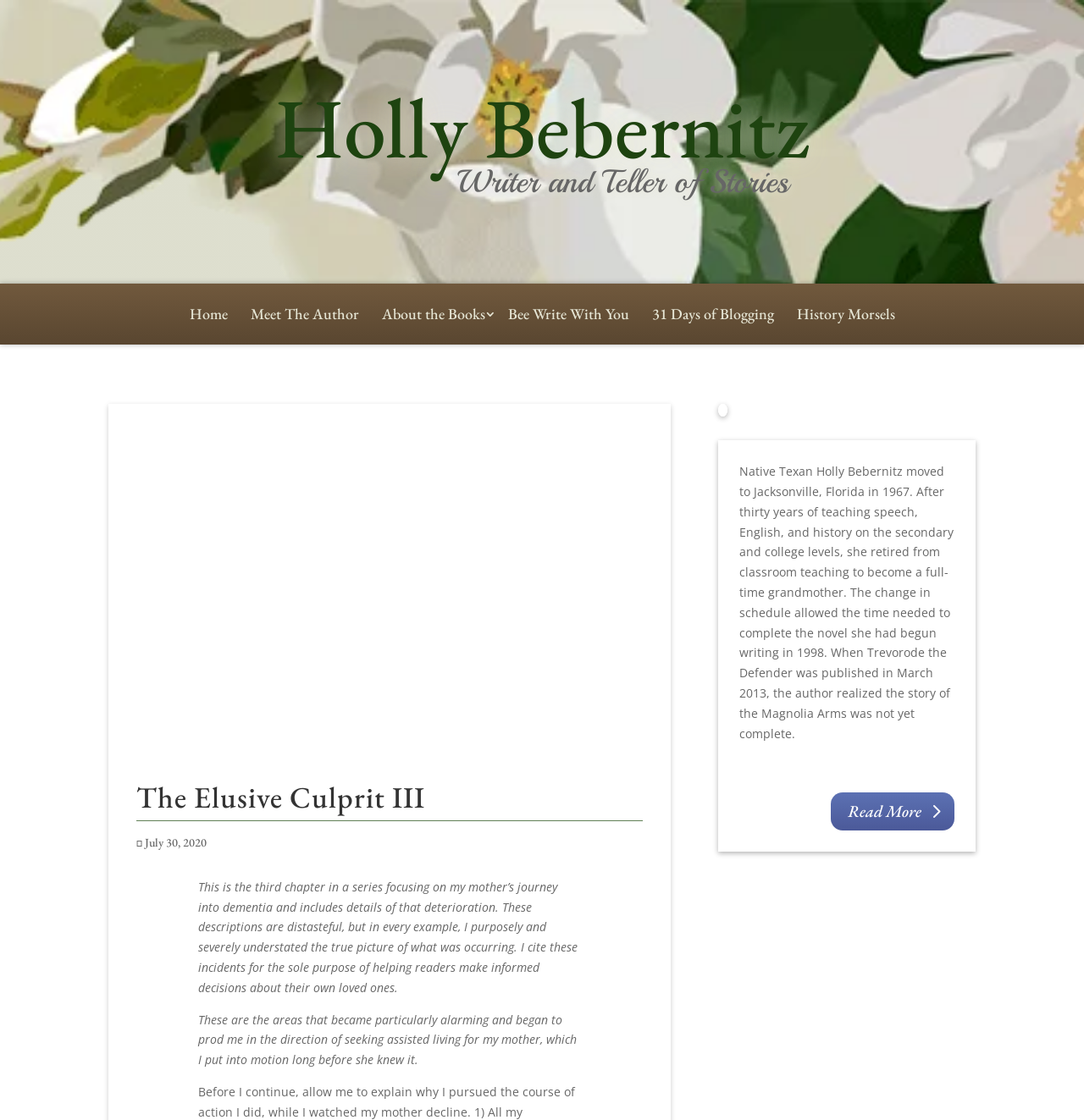Predict the bounding box of the UI element that fits this description: "31 Days of Blogging".

[0.591, 0.275, 0.724, 0.292]